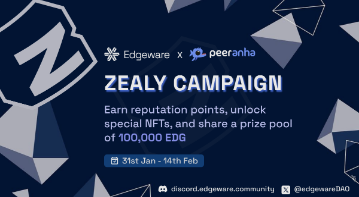Explain in detail what you see in the image.

The image presents an engaging promotional banner for the "Zealy Campaign," a collaborative initiative by Edgeware and Peeranha. It emphasizes participant benefits, including earning reputation points, unlocking special NFTs, and contributing to a substantial prize pool of 100,000 EDG tokens. The campaign runs from January 31st to February 14th. The background is a striking dark blue, complemented by dynamic illustrations of envelopes. The bold typography and dynamic layout highlight the campaign's appealing aspects, and social media links encourage community engagement.